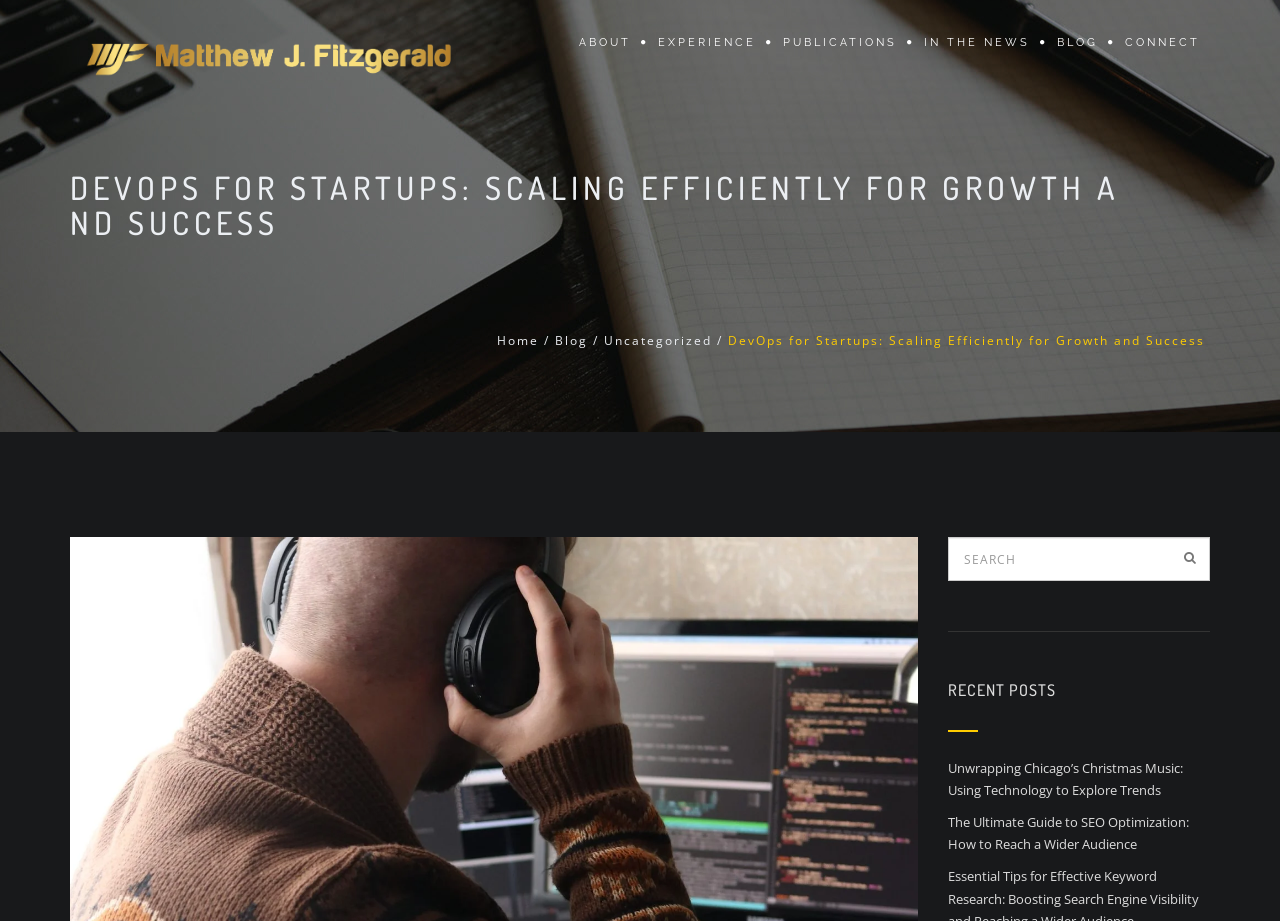Provide the bounding box coordinates of the HTML element this sentence describes: "name="s" placeholder="Search"". The bounding box coordinates consist of four float numbers between 0 and 1, i.e., [left, top, right, bottom].

[0.74, 0.584, 0.945, 0.631]